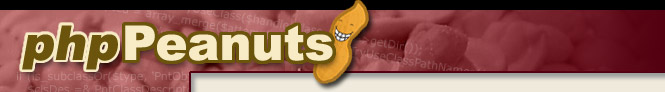Capture every detail in the image and describe it fully.

The image features the logo of "phpPeanuts," a web application framework designed for developing PHP applications. The header showcases the name "phpPeanuts" in bold, stylized font, accented by a playful peanut character that adds a whimsical touch. The background is a soft maroon color, creating a warm contrast against the logo, which is prominently displayed and suggests a friendly and approachable interface. This visual branding reflects the framework’s focus on ease of use and accessibility for developers, making it a notable choice for web projects.